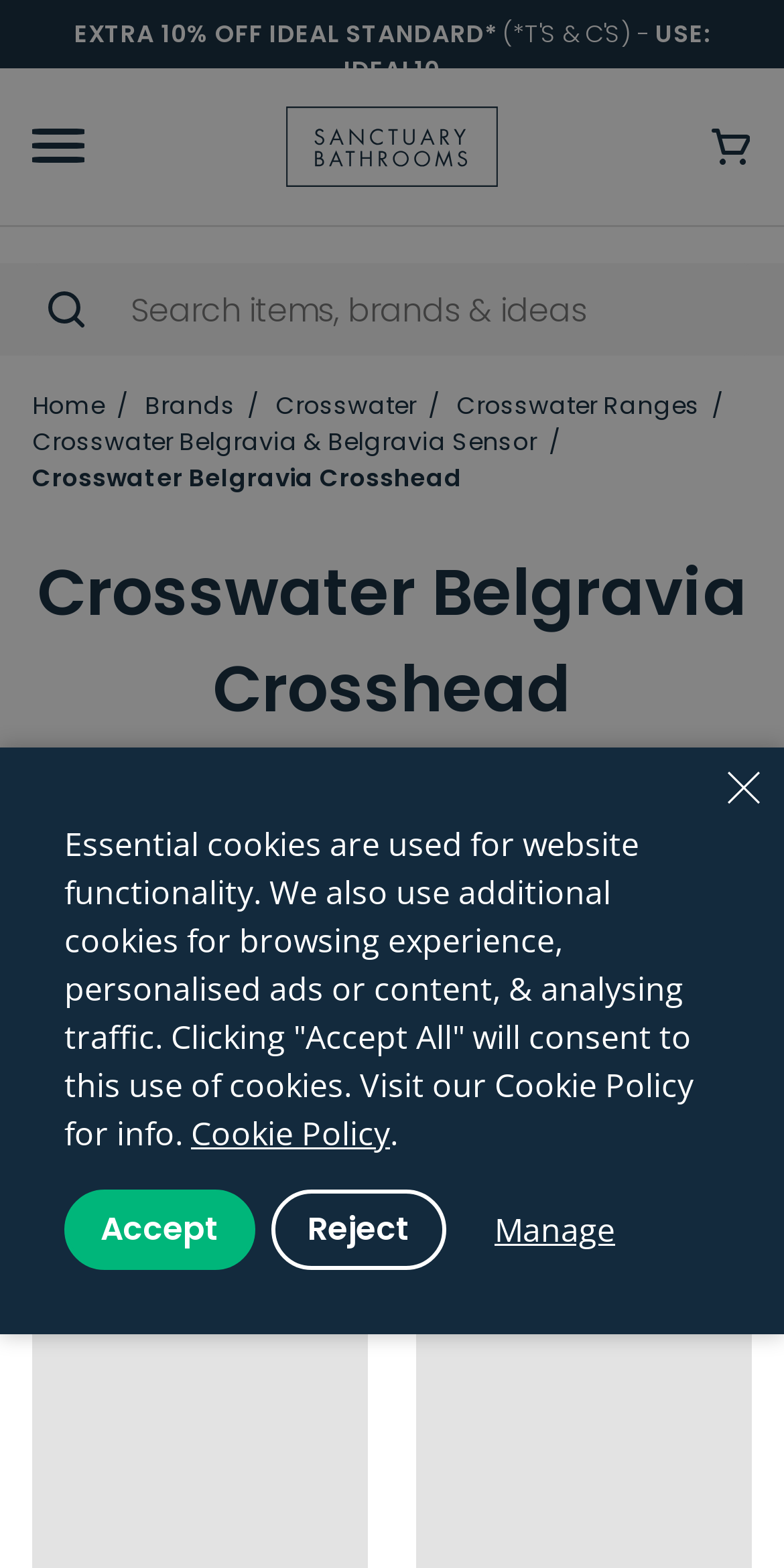What is the name of the range featured on this webpage?
Using the information from the image, provide a comprehensive answer to the question.

I determined this by looking at the text on the webpage, specifically the heading 'Crosswater Belgravia Crosshead' and the link 'Crosswater Belgravia Crosshead' which suggests that the range being featured is Belgravia Crosshead.